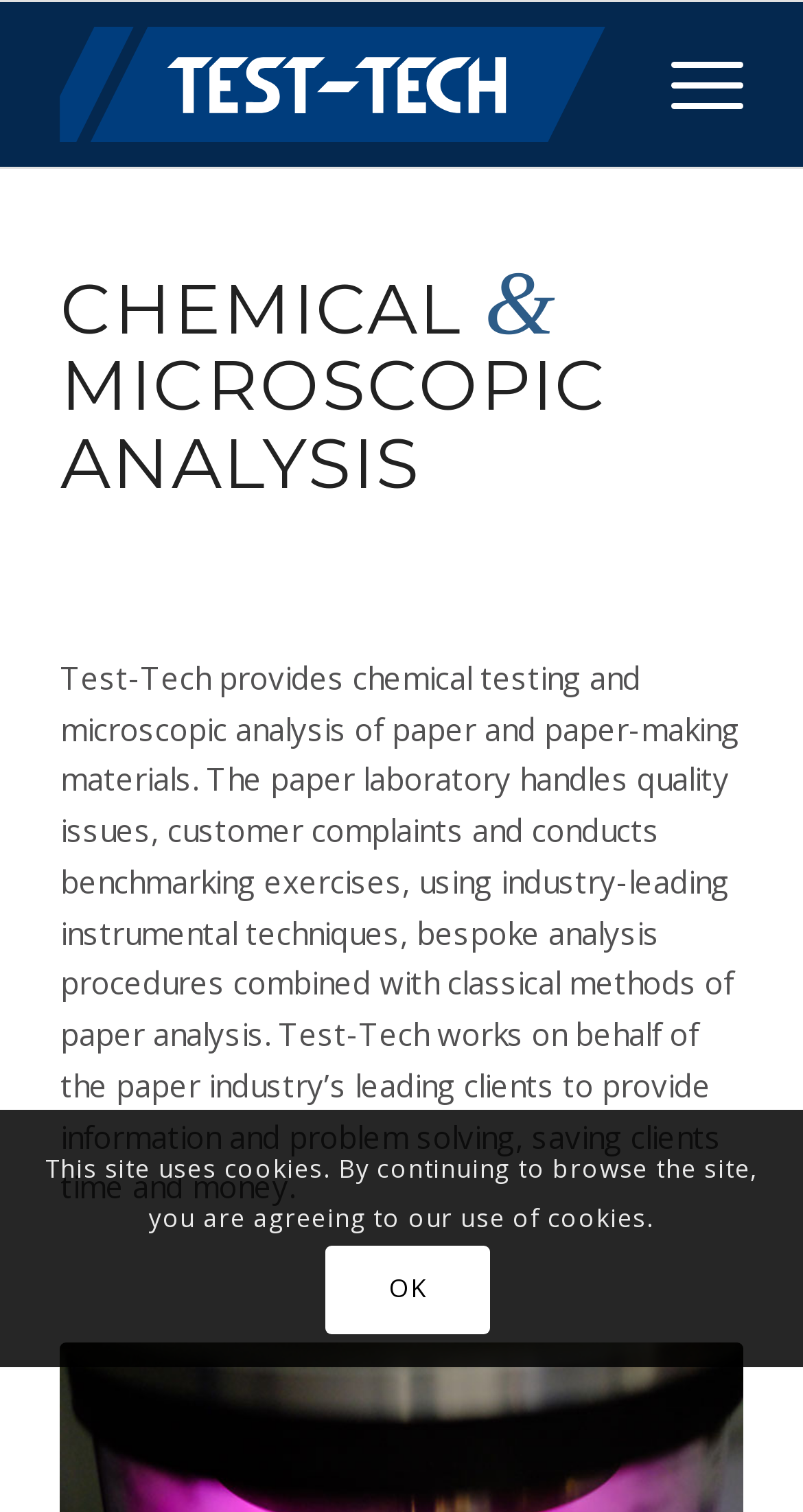Find the main header of the webpage and produce its text content.

CHEMICAL & MICROSCOPIC ANALYSIS